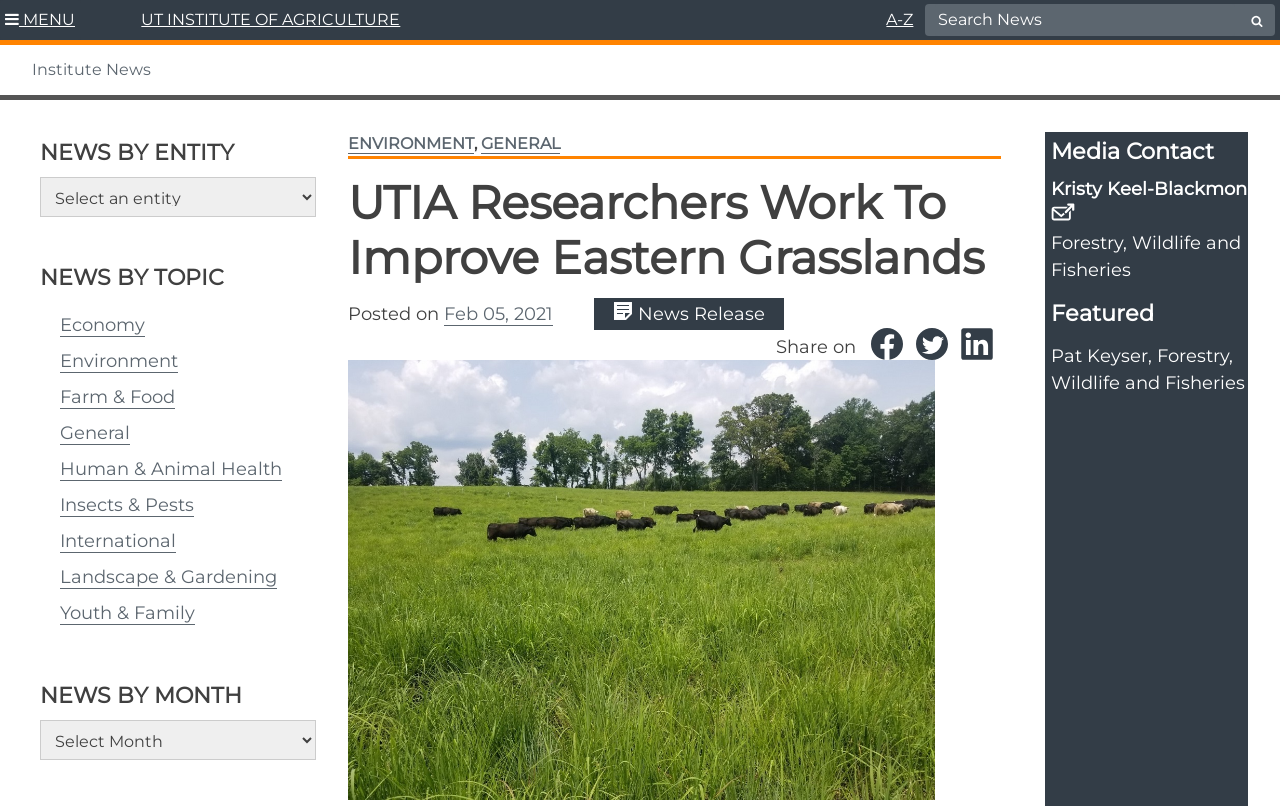Determine the bounding box coordinates of the target area to click to execute the following instruction: "Read the news about Environment."

[0.047, 0.434, 0.139, 0.463]